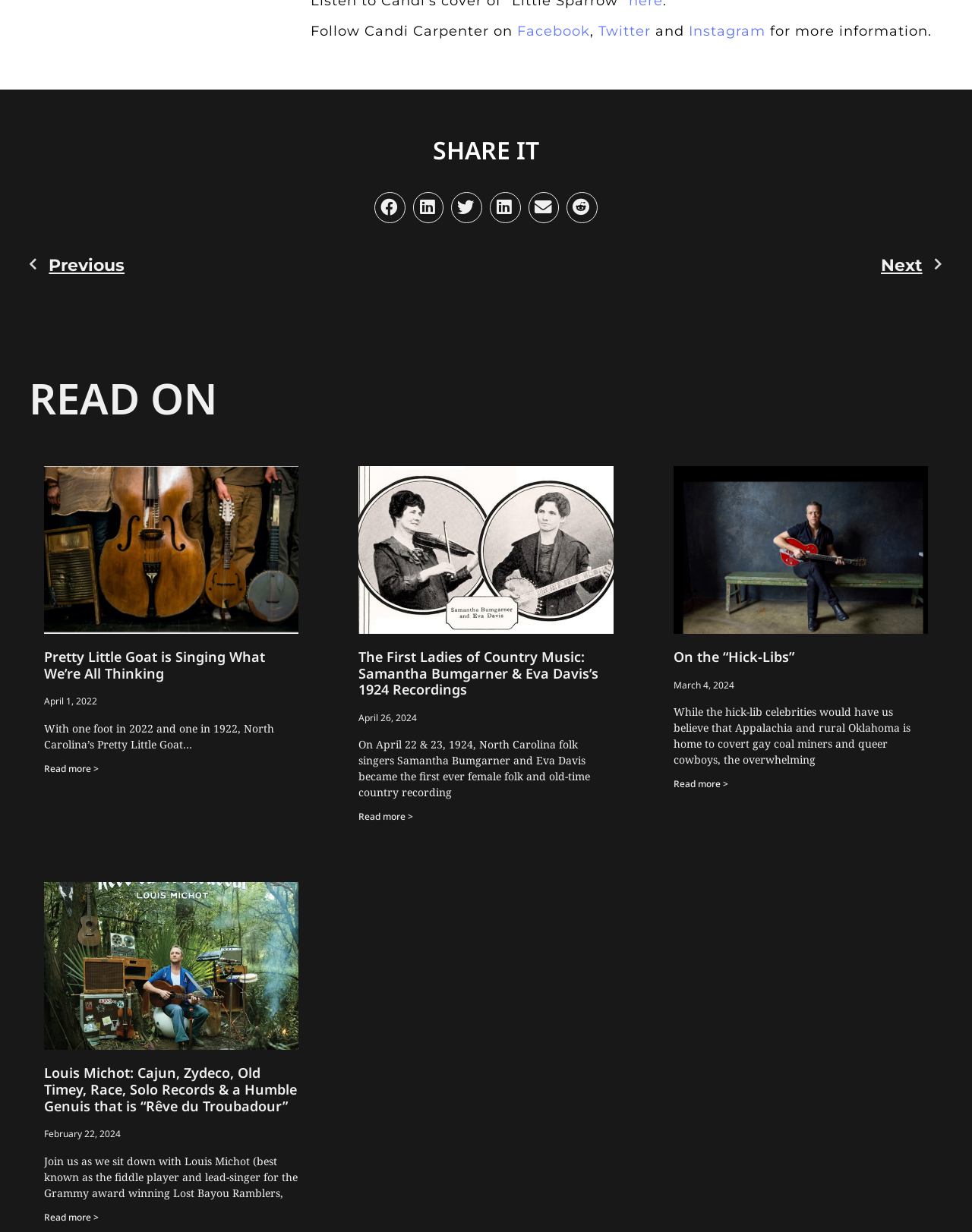Please identify the bounding box coordinates of the element's region that I should click in order to complete the following instruction: "Share on Facebook". The bounding box coordinates consist of four float numbers between 0 and 1, i.e., [left, top, right, bottom].

[0.385, 0.156, 0.417, 0.181]